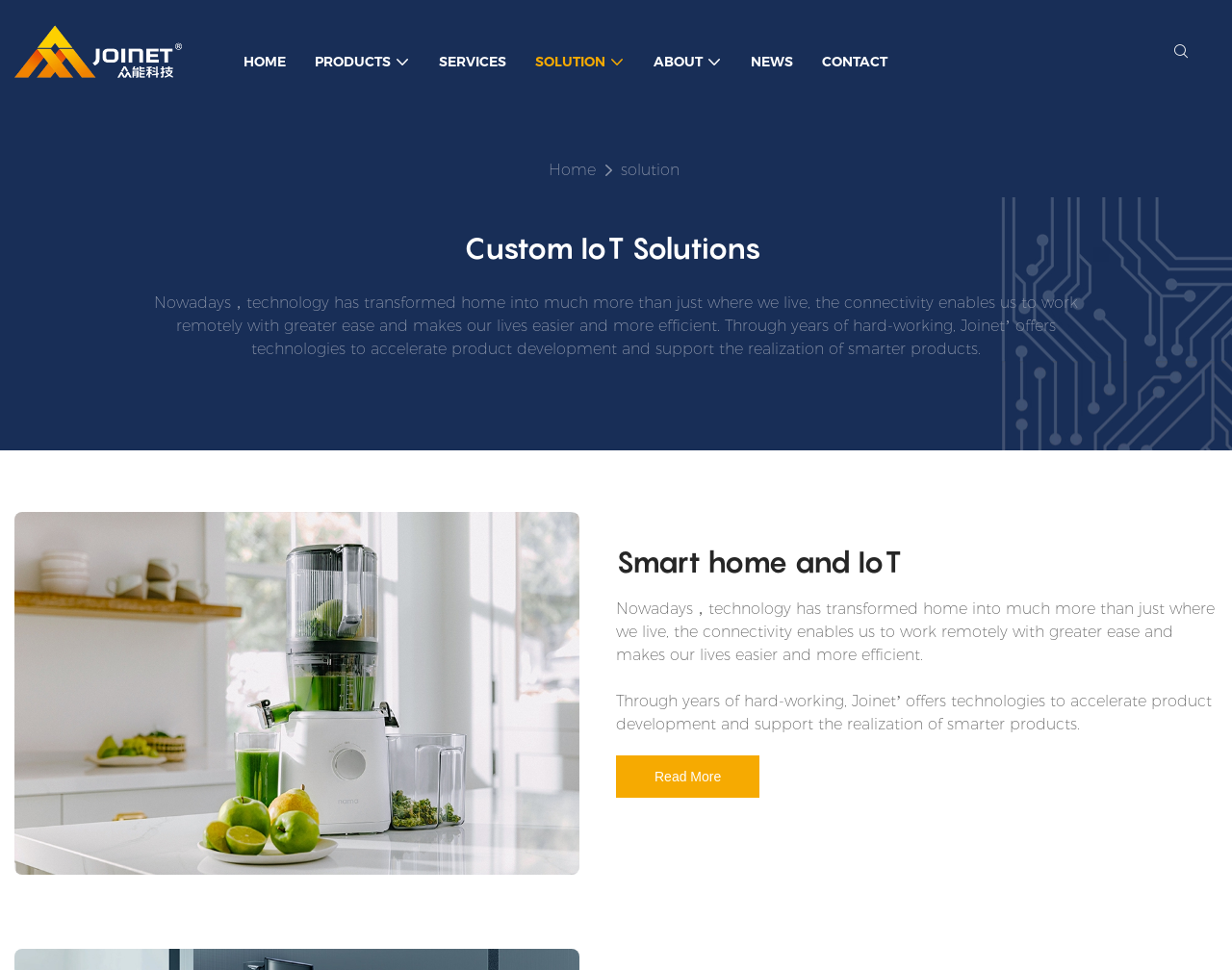What is the main topic of the webpage?
Craft a detailed and extensive response to the question.

I looked at the heading element on the webpage, which says 'Custom IoT Solutions', and also the text content of the webpage, which talks about smart home and IoT, so I concluded that the main topic of the webpage is Custom IoT Solutions.